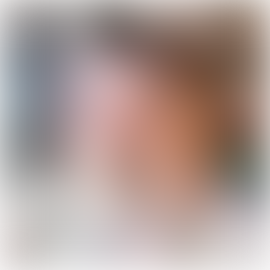Elaborate on the contents of the image in great detail.

This image features Stephen Agar, a Senior Consultant with a wealth of experience in the postal and courier industry. With a professional background that includes significant leadership roles at Royal Mail Group, Stephen has played a pivotal part in major transformations within the sector. His expertise spans finance transformation and operational leadership, making him a recognized subject matter expert. He has also acted as an independent consultant for various postal operators and regulators, contributing to key projects, including finance leadership roles in substantial change management programs, such as those at Qatar Post.